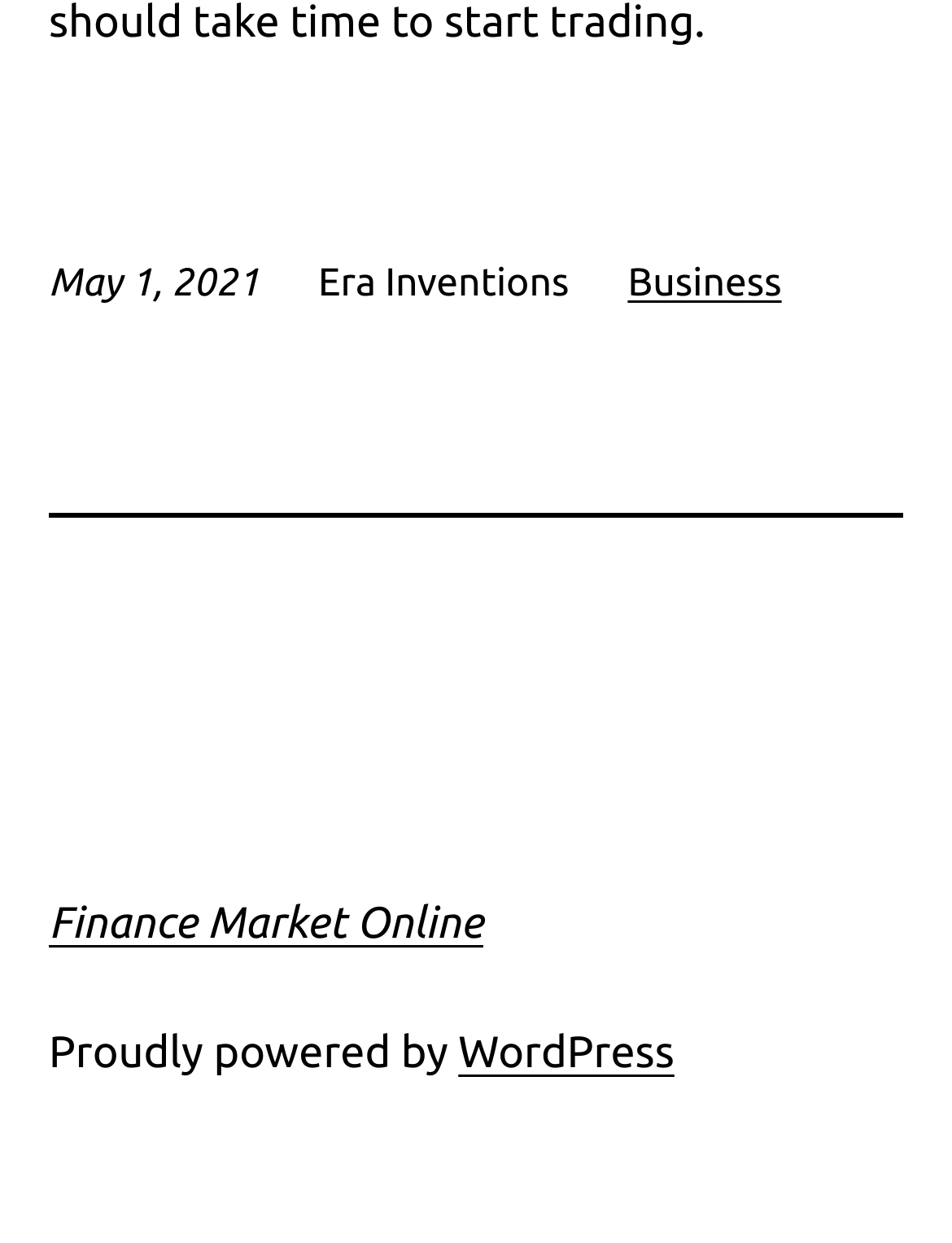How many links are present in the top section of the webpage?
Look at the image and respond with a single word or a short phrase.

2